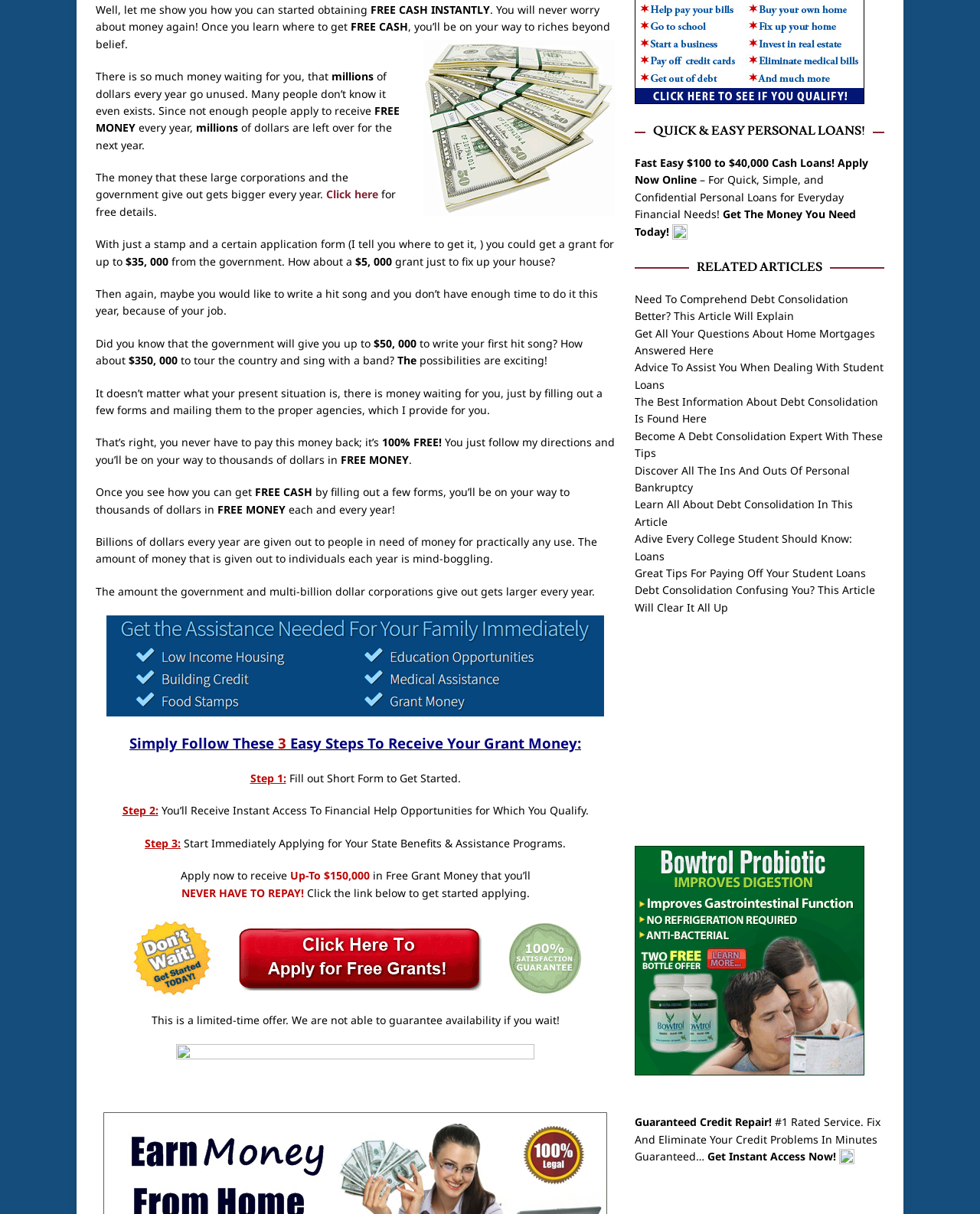Find the bounding box of the UI element described as follows: "aria-label="Advertisement" name="aswift_2" title="Advertisement"".

[0.648, 0.523, 0.902, 0.681]